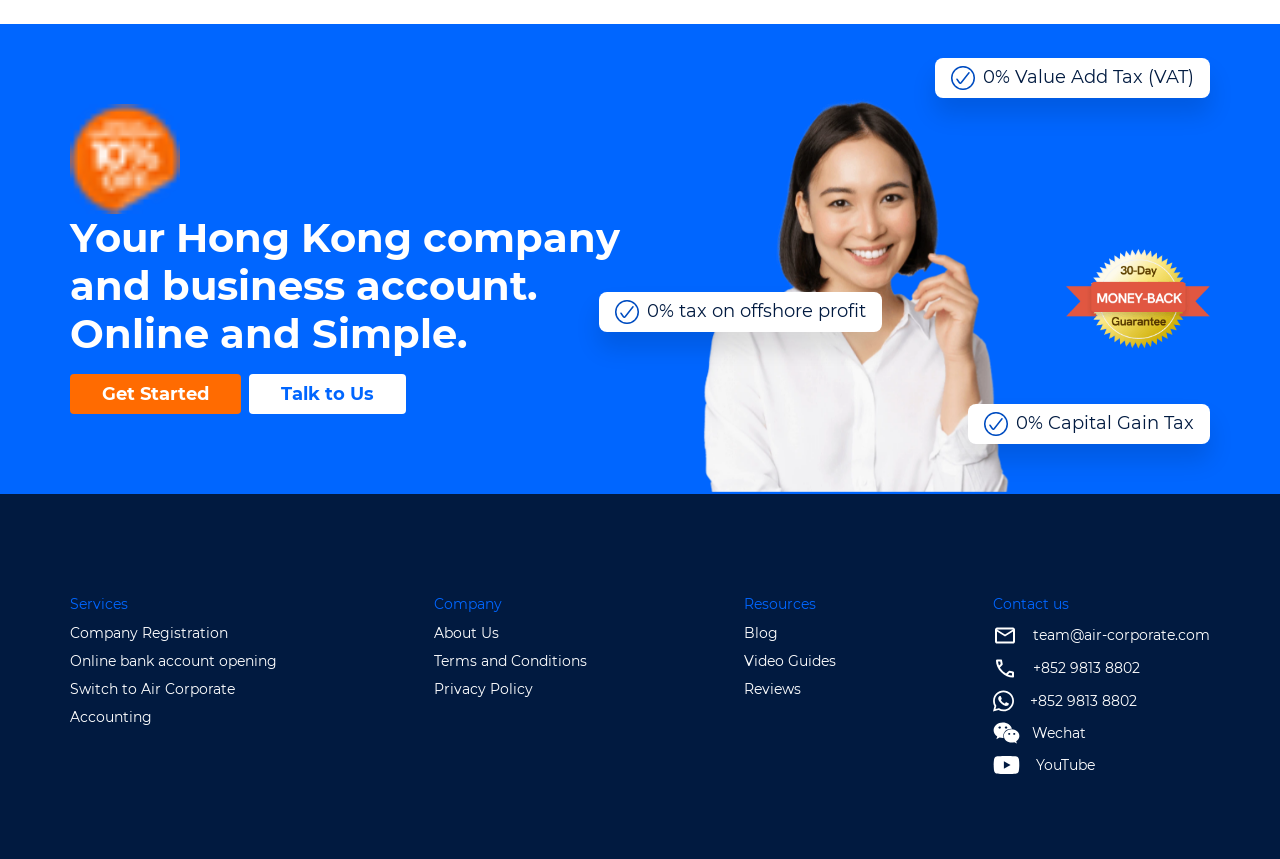How can I contact Air Corporate?
Using the image, give a concise answer in the form of a single word or short phrase.

Email, Phone, Wechat